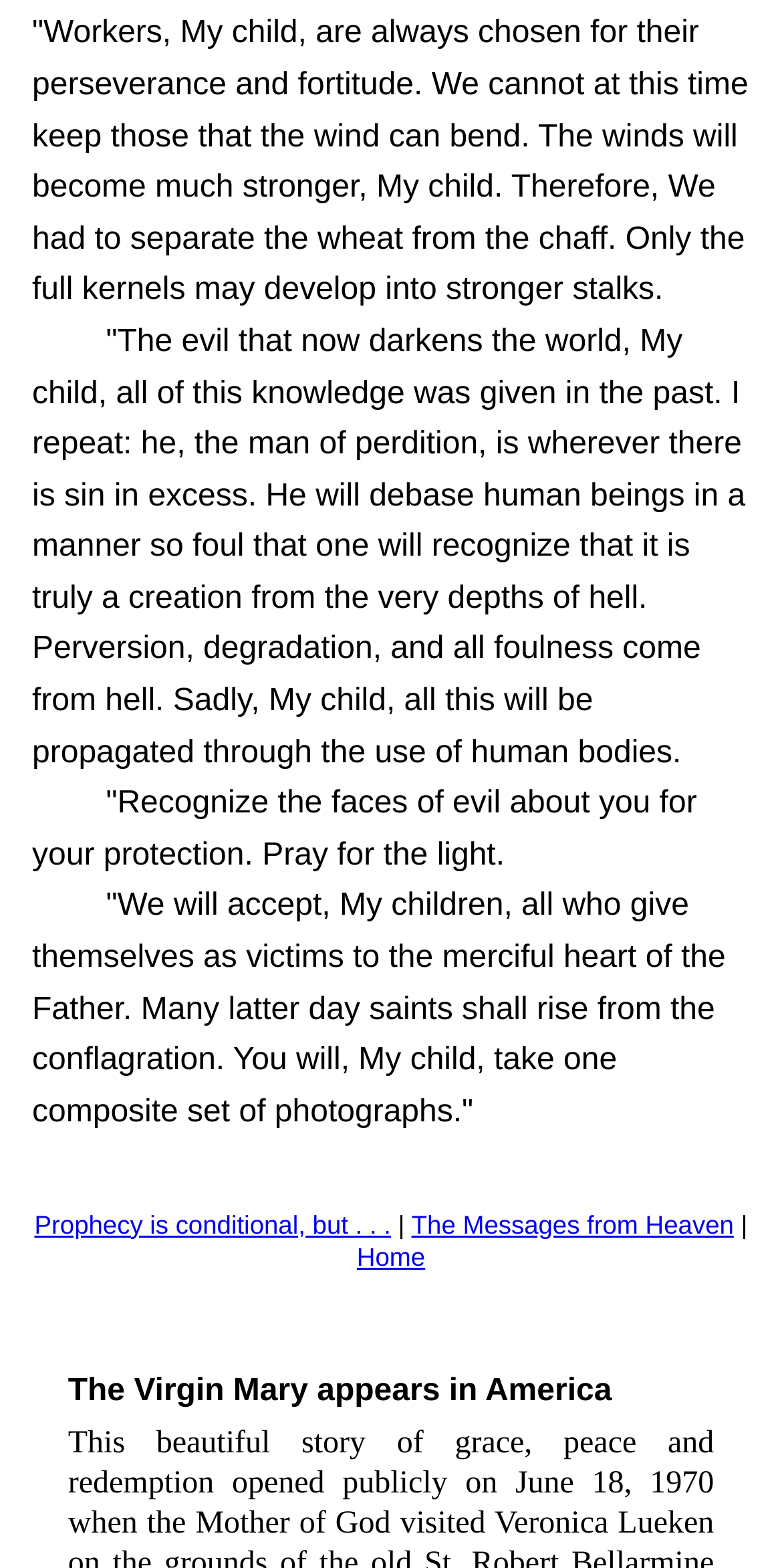Using the information in the image, give a detailed answer to the following question: What is the purpose of the quote in the third static text element?

The third static text element contains a quote that says 'Recognize the faces of evil about you for your protection. Pray for the light.' This suggests that the purpose of the quote is to provide guidance for protection.